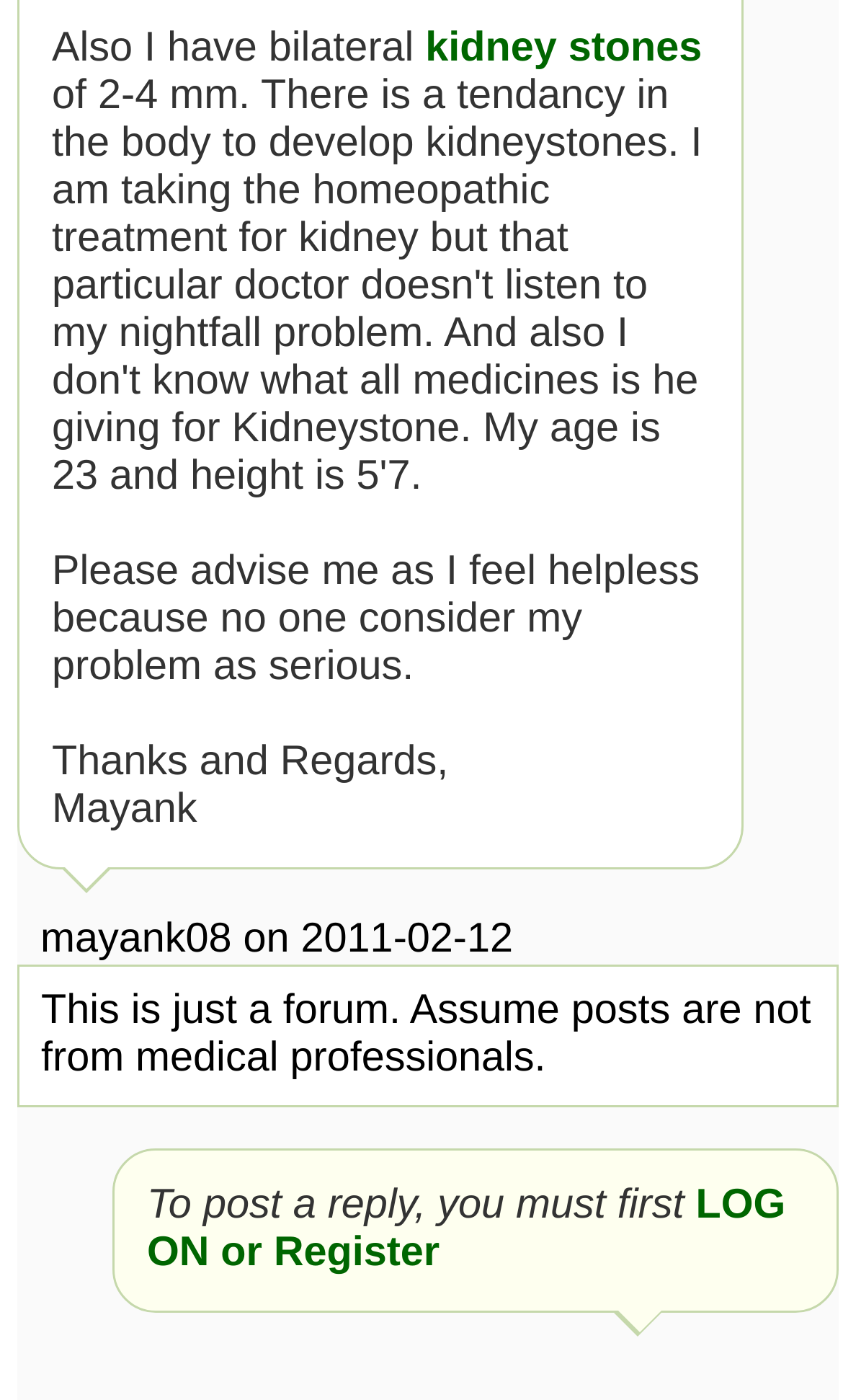Return the bounding box coordinates of the UI element that corresponds to this description: "kidney stones". The coordinates must be given as four float numbers in the range of 0 and 1, [left, top, right, bottom].

[0.505, 0.018, 0.833, 0.05]